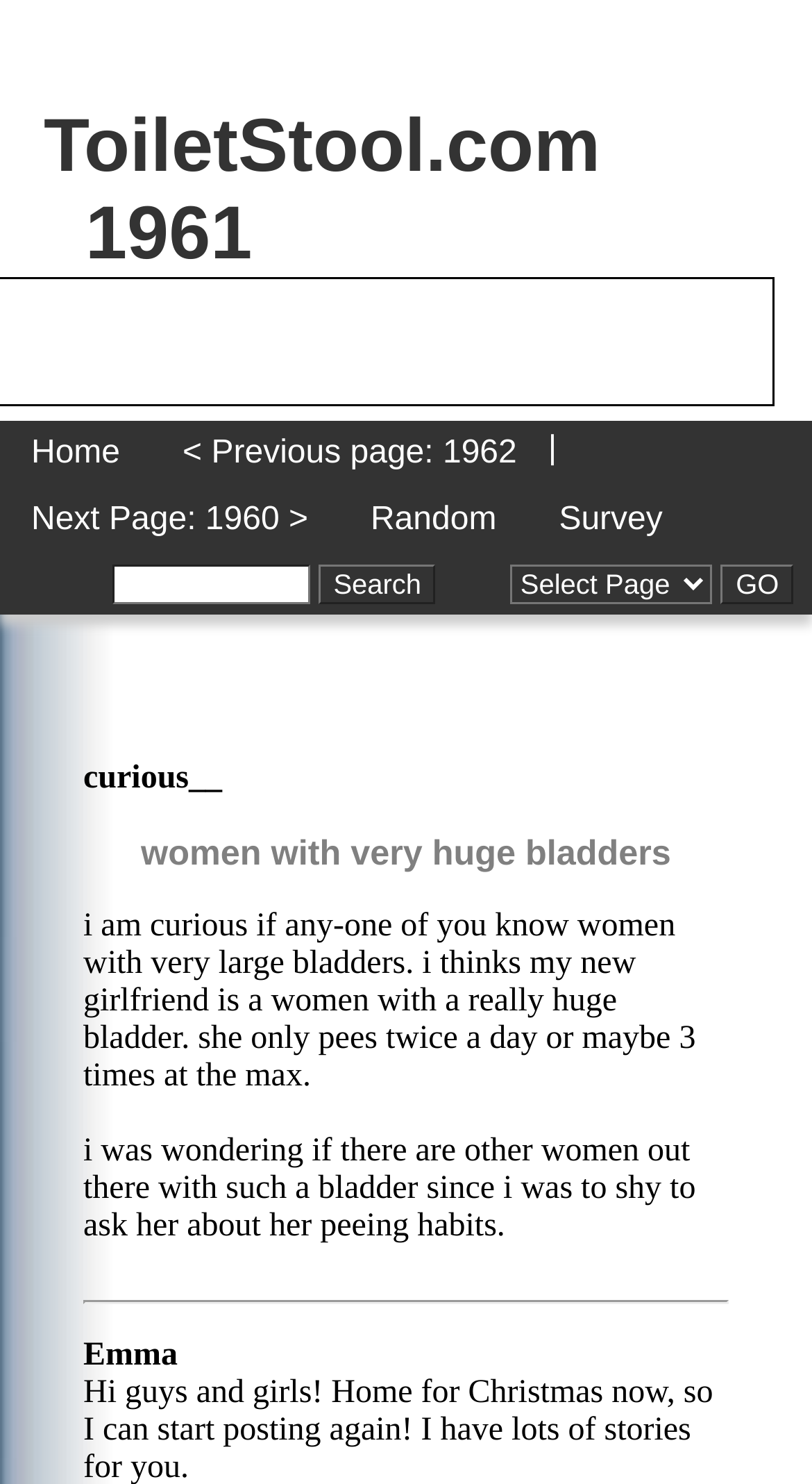Explain the webpage in detail.

The webpage is titled "Old Posts From The Toilet: Page 1961" and appears to be a blog or forum page. At the top, there is a heading that reads "ToiletStool.com 1961" with a link to the website's homepage. Below this, there are navigation links to move to previous or next pages, as well as a link to a random page and a survey.

On the left side of the page, there is a search bar with a text box and a "Search" button. Above the search bar, there is a combobox with a "GO" button next to it. To the right of the search bar, there is a vertical list of links, including "Home", "Previous page: 1962", "Next Page: 1960 >", "Random", and "Survey".

The main content of the page is a single post with a heading that reads "women with very huge bladders". The post contains a few paragraphs of text, where the author is curious about women with large bladders and shares their experience with their new girlfriend. The post is signed by "Emma" at the bottom.